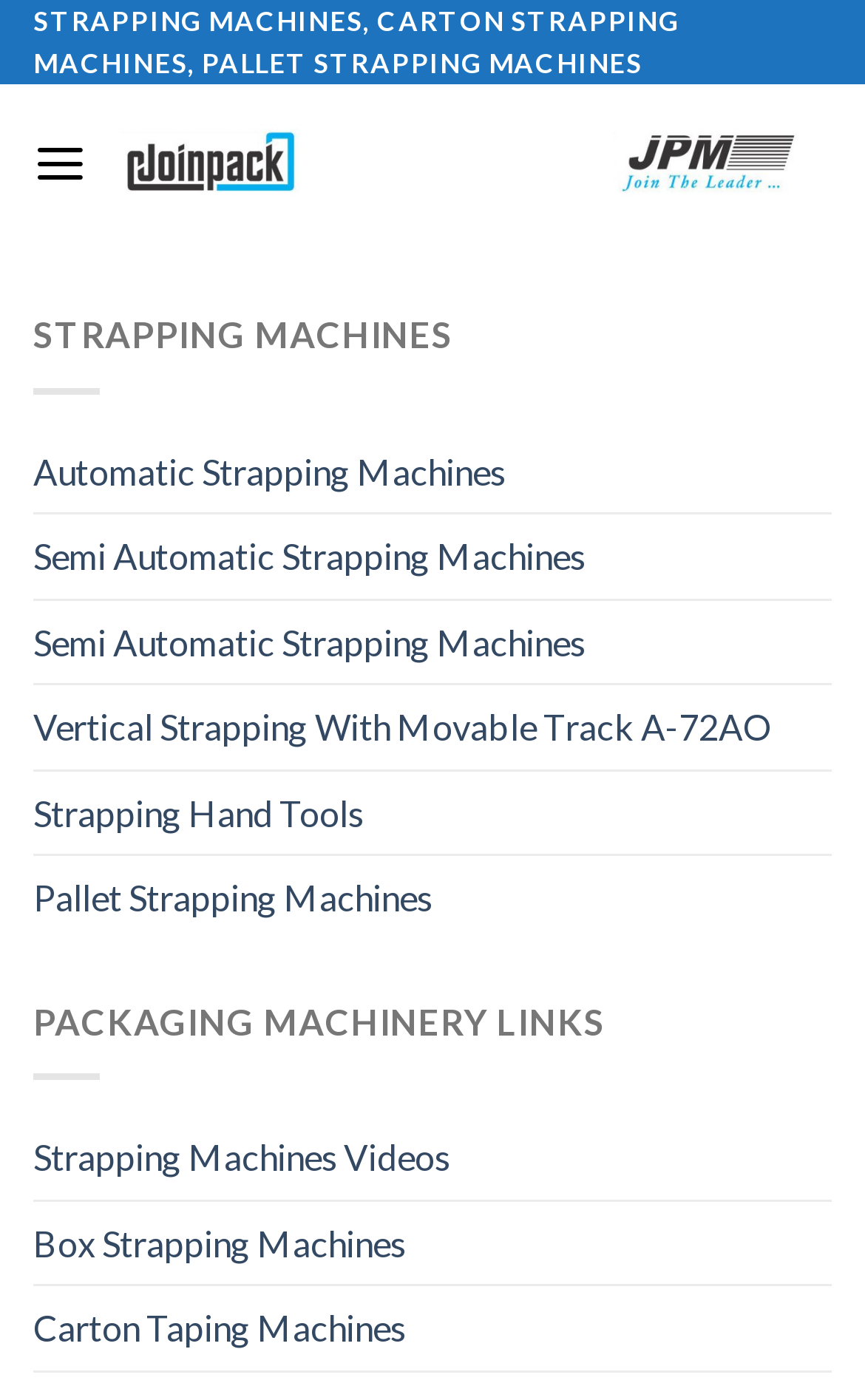Please respond in a single word or phrase: 
Are there any videos related to strapping machines on this webpage?

Yes